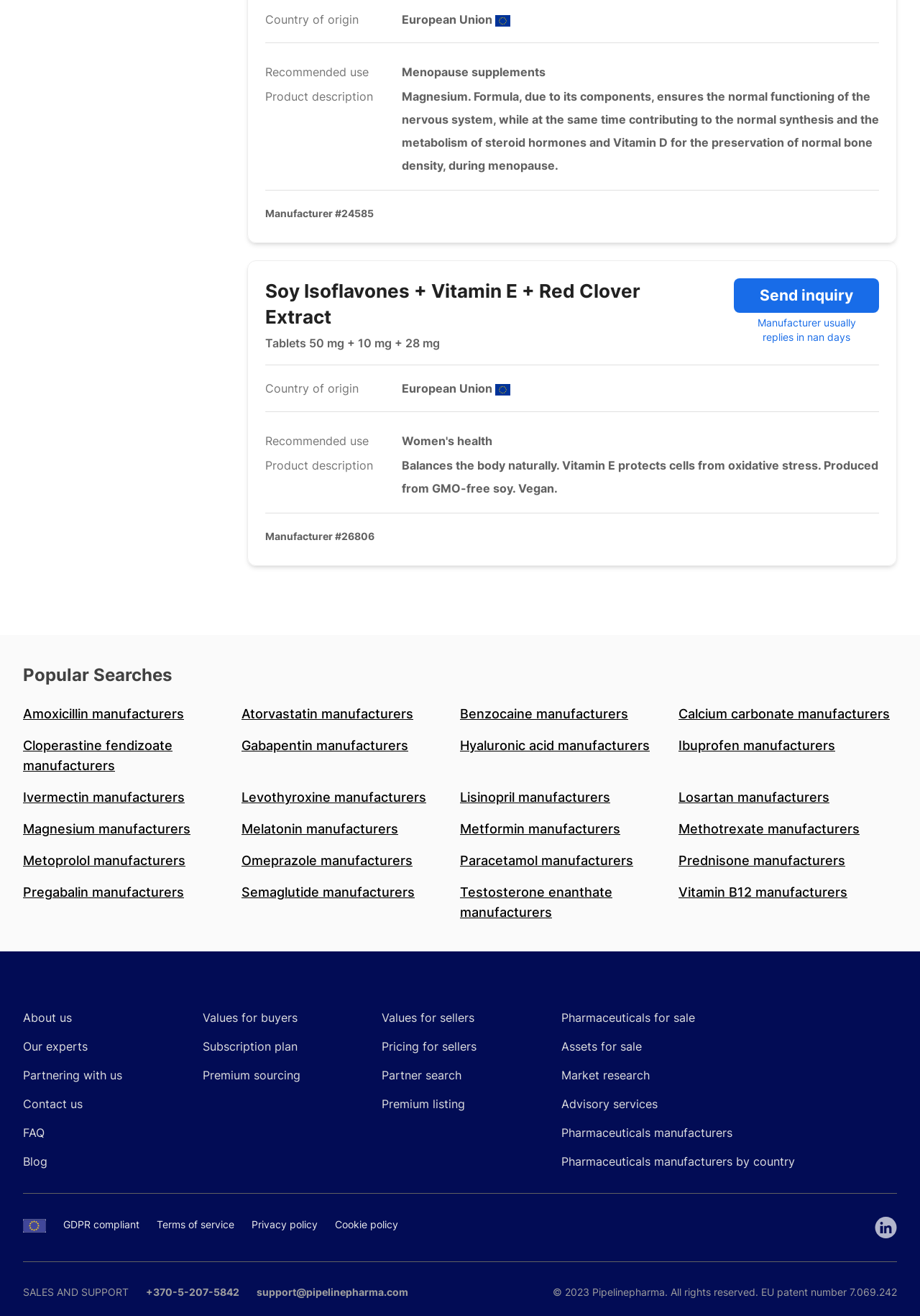What is the function of the 'Send inquiry' button?
Look at the webpage screenshot and answer the question with a detailed explanation.

The 'Send inquiry' button is a call-to-action element on the webpage, and its function is to allow users to send an inquiry, likely to the manufacturer or supplier of the product.